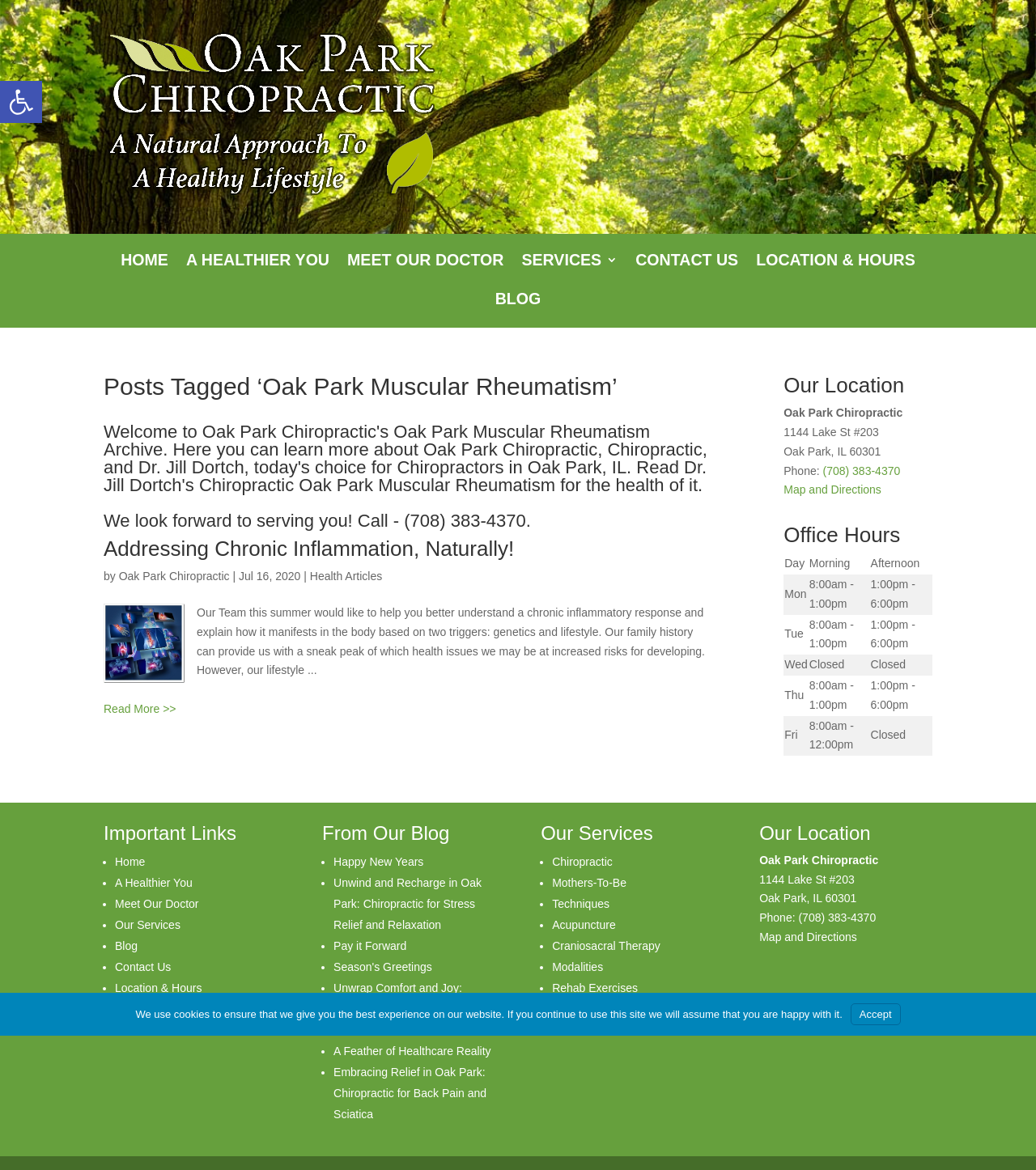Using the element description: "A Feather of Healthcare Reality", determine the bounding box coordinates. The coordinates should be in the format [left, top, right, bottom], with values between 0 and 1.

[0.322, 0.893, 0.474, 0.904]